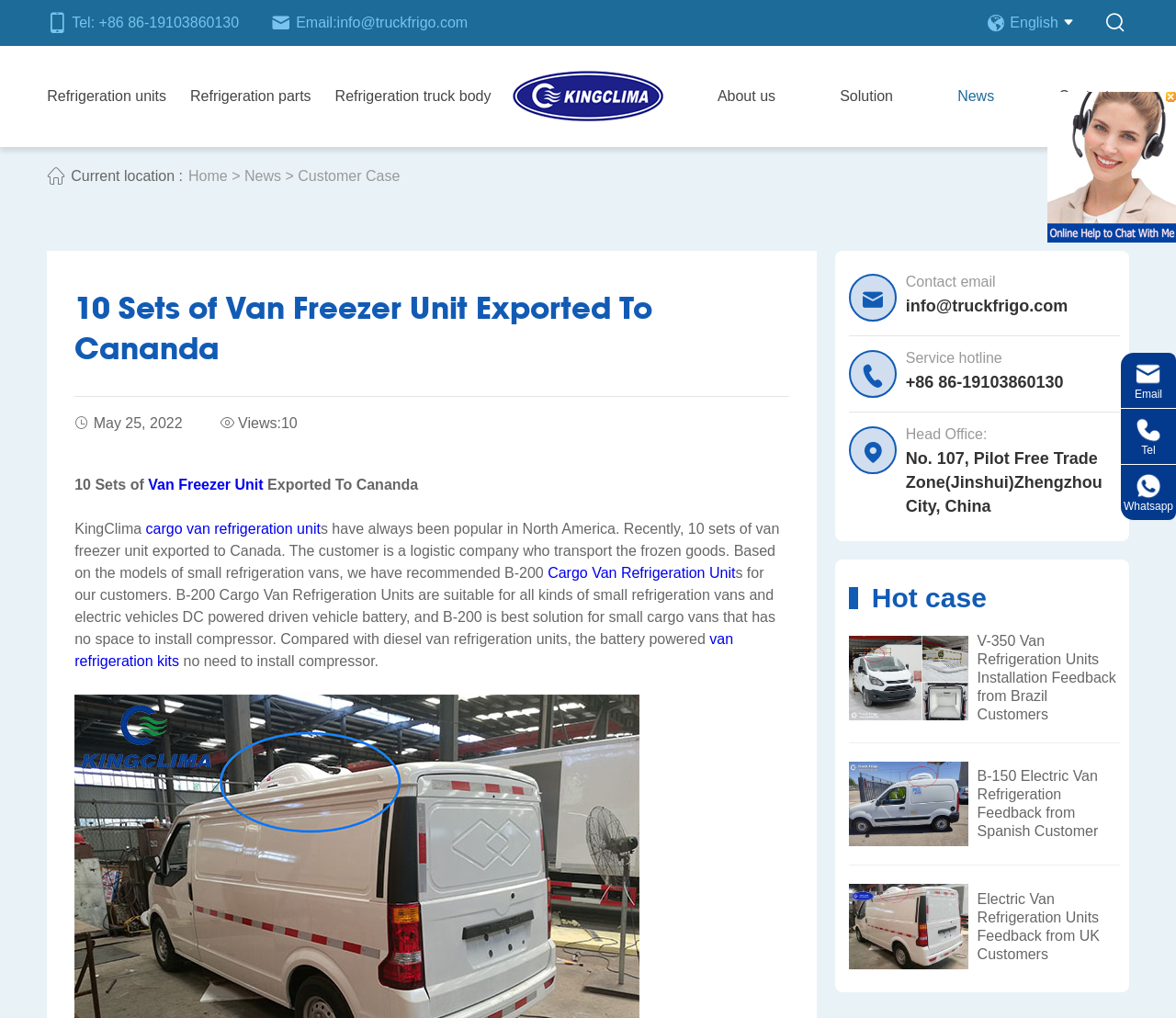Generate a thorough explanation of the webpage's elements.

This webpage appears to be a news article or blog post from a company called KingClima, which specializes in refrigeration units for vans. The article's title is "10 Sets of Van Freezer Unit Exported To Cananda" and is dated May 25, 2022.

At the top of the page, there are several links to different sections of the website, including "Refrigeration units", "Refrigeration parts", and "Refrigeration truck body". There is also a language selection option, currently set to "English".

Below the title, there is a brief summary of the article, which describes the export of 10 van freezer units to Canada for a logistics company that transports frozen goods. The article recommends the B-200 model for small refrigeration vans.

The main content of the article is divided into several sections, including a description of the B-200 Cargo Van Refrigeration Units, their suitability for small refrigeration vans and electric vehicles, and their advantages over diesel van refrigeration units.

On the right-hand side of the page, there is a section titled "Hot case" with three links to other articles or customer feedback, each accompanied by an image. These links are to articles about van refrigeration unit installations in Brazil, Spain, and the UK.

At the bottom of the page, there are several contact links, including email, phone number, and WhatsApp, as well as a link to a live help service. There is also an image with a call-to-action to click for live help.